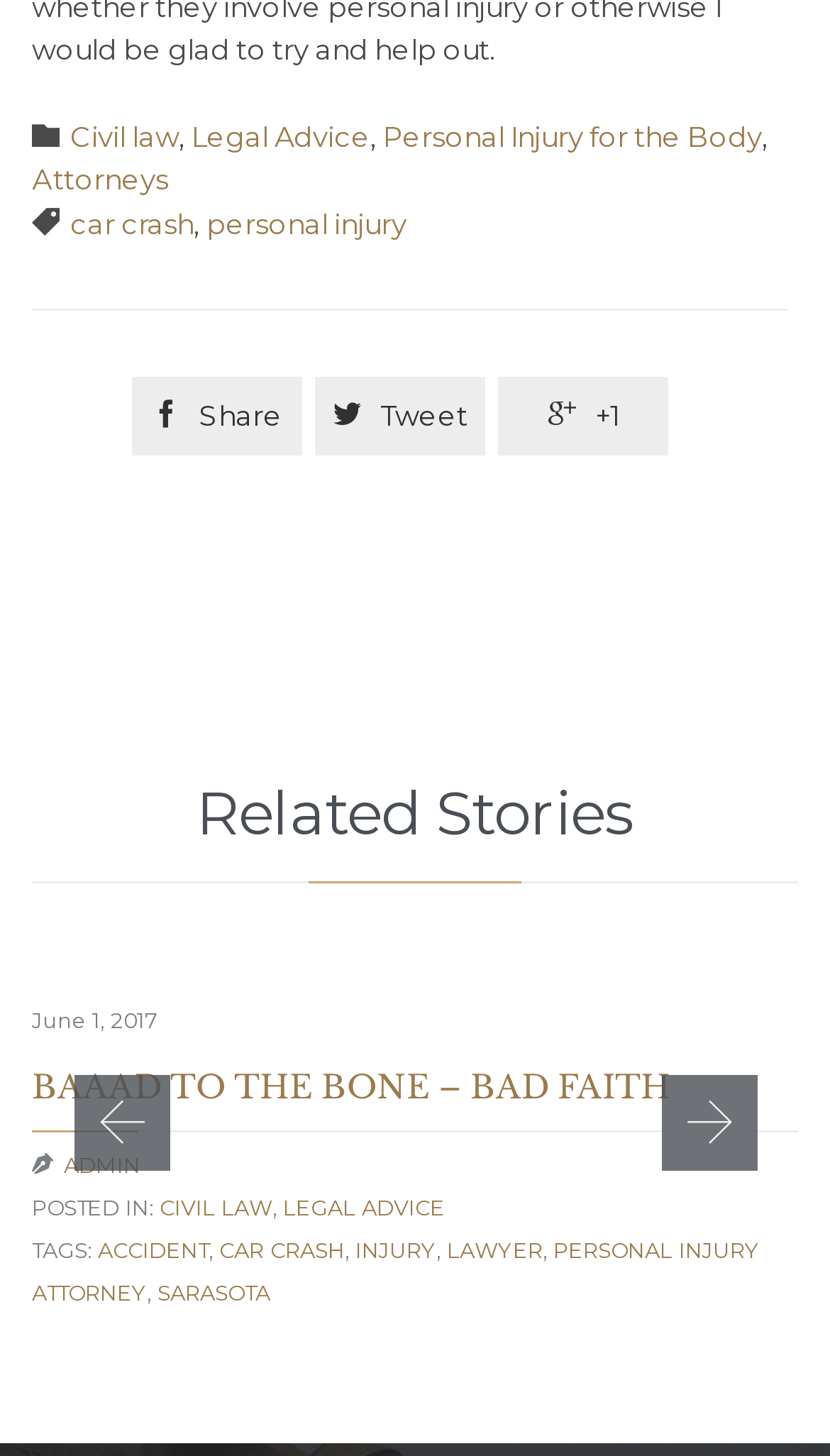Please find the bounding box coordinates of the clickable region needed to complete the following instruction: "Click on PERSONAL INJURY ATTORNEY". The bounding box coordinates must consist of four float numbers between 0 and 1, i.e., [left, top, right, bottom].

[0.038, 0.849, 0.915, 0.897]